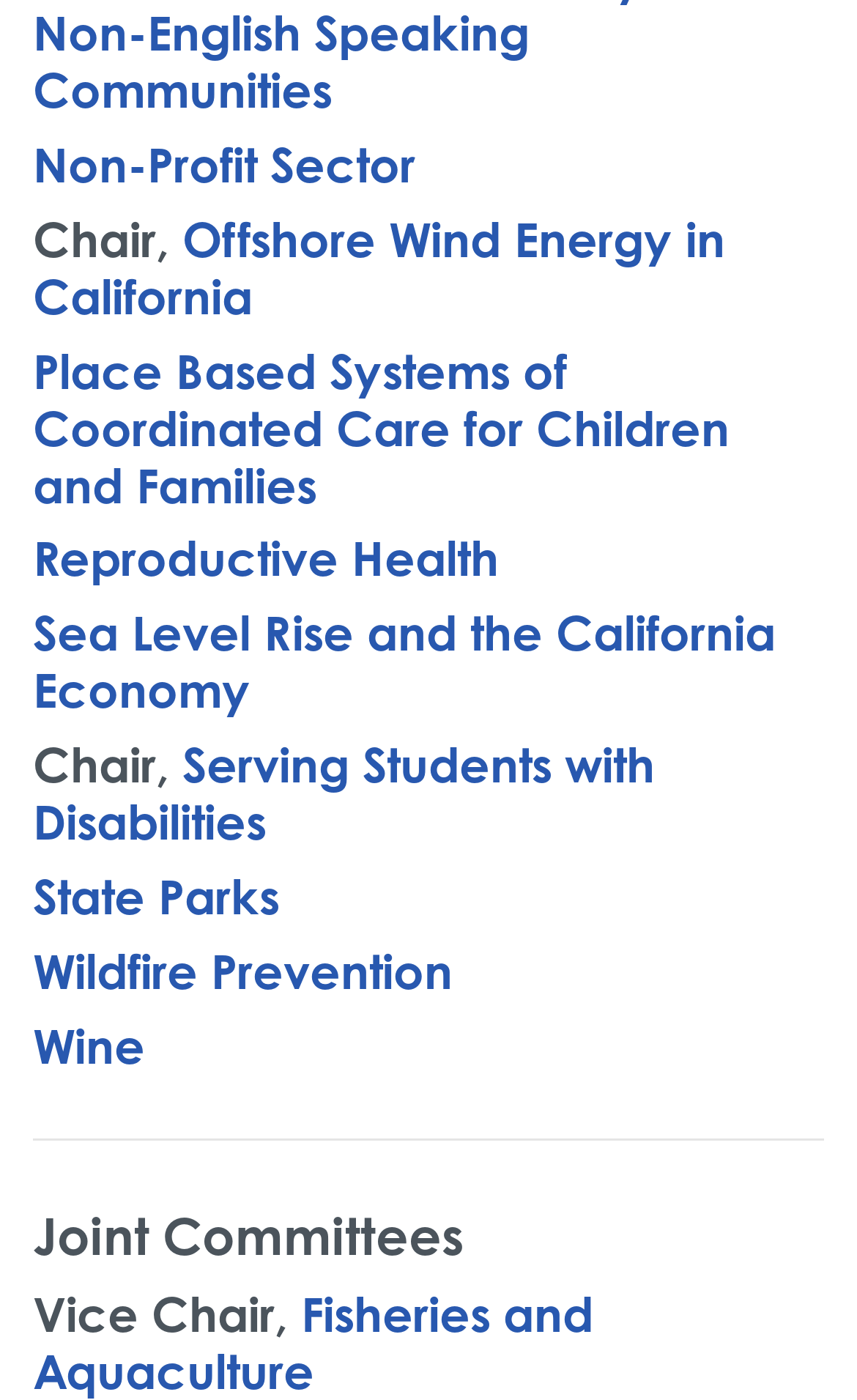What is the first topic listed?
Look at the image and provide a short answer using one word or a phrase.

Non-Profit Sector